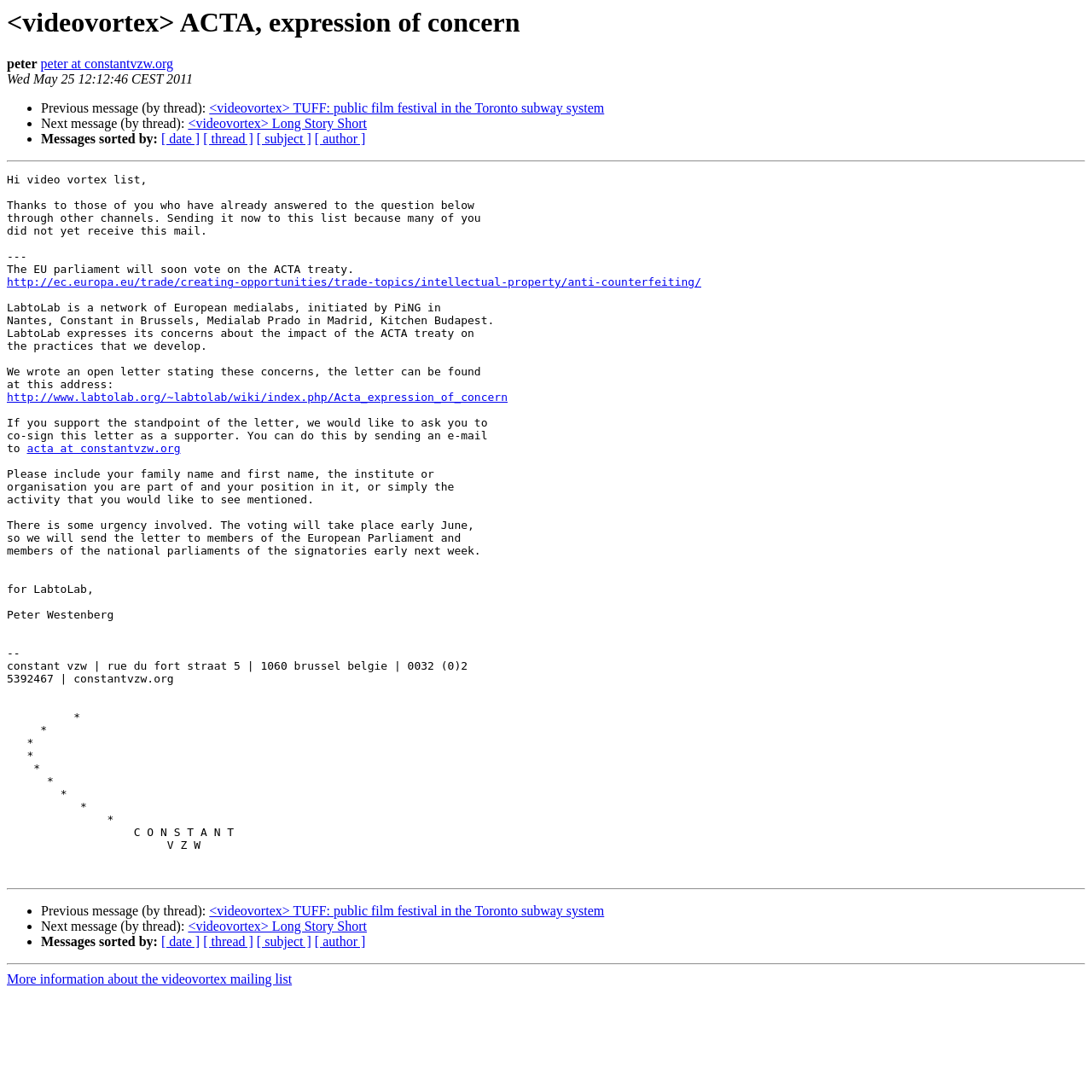Provide a brief response in the form of a single word or phrase:
What is the name of the organisation that initiated LabtoLab?

PiNG